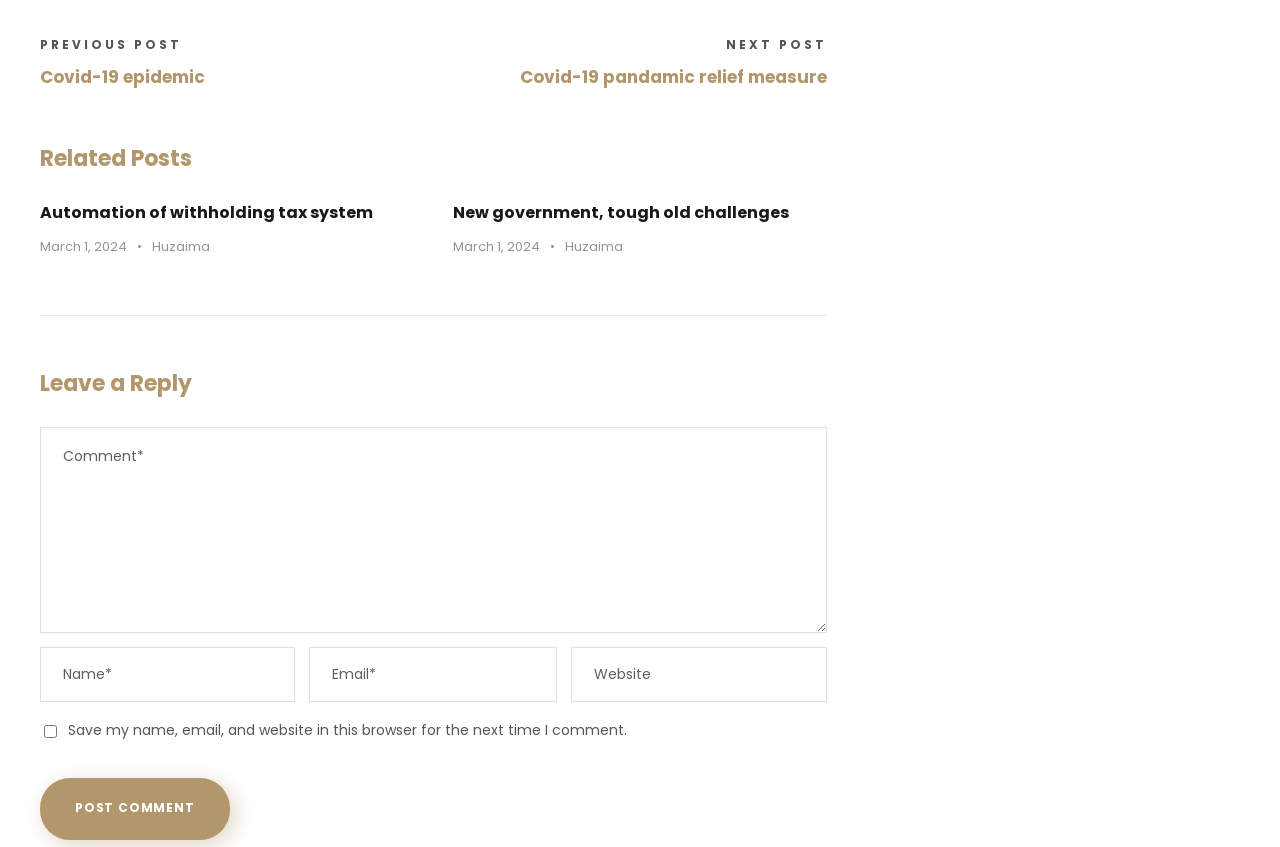How many posts are listed?
Look at the image and answer the question with a single word or phrase.

2